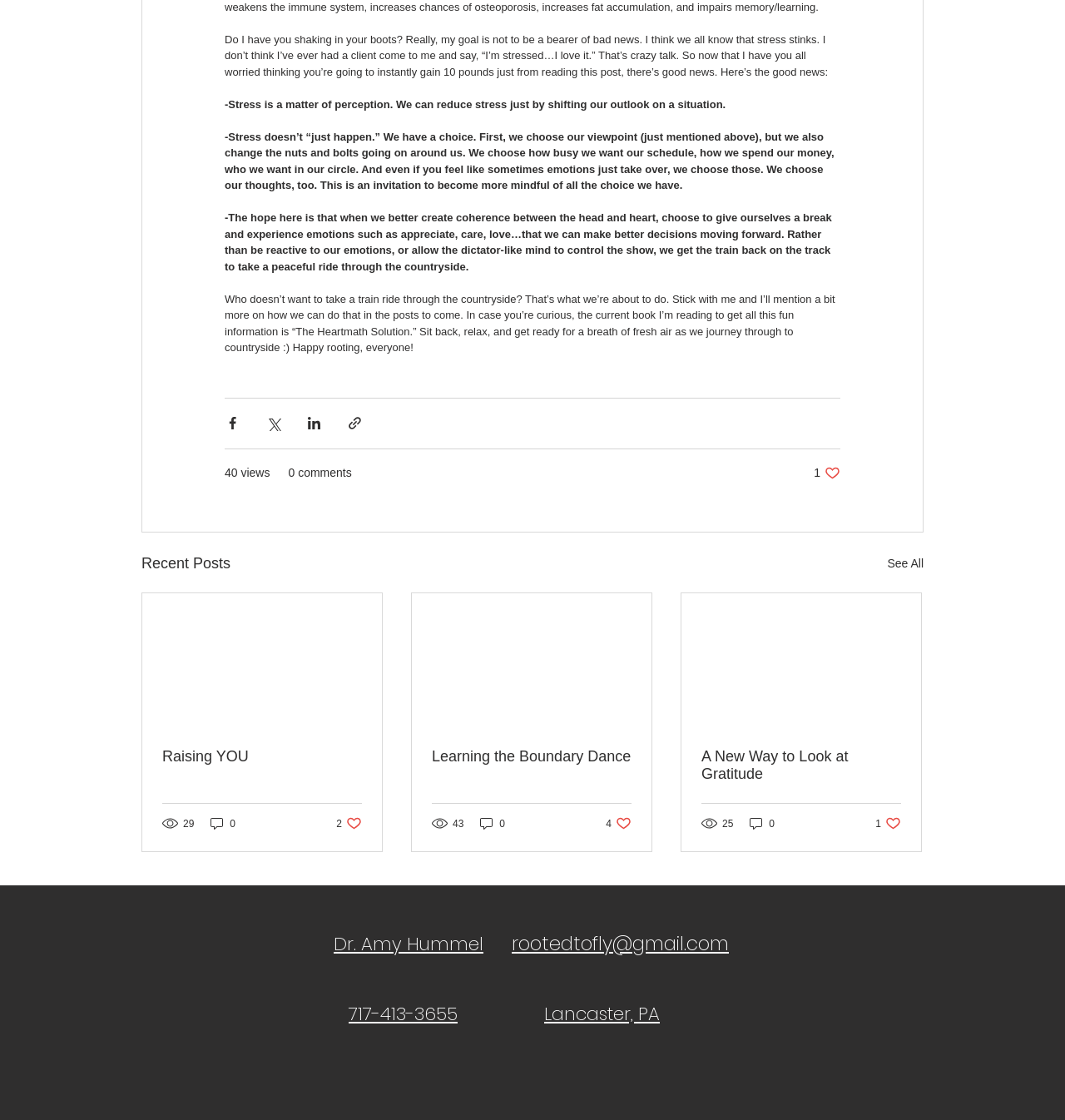Give a one-word or short phrase answer to the question: 
What is the location of the author?

Lancaster, PA